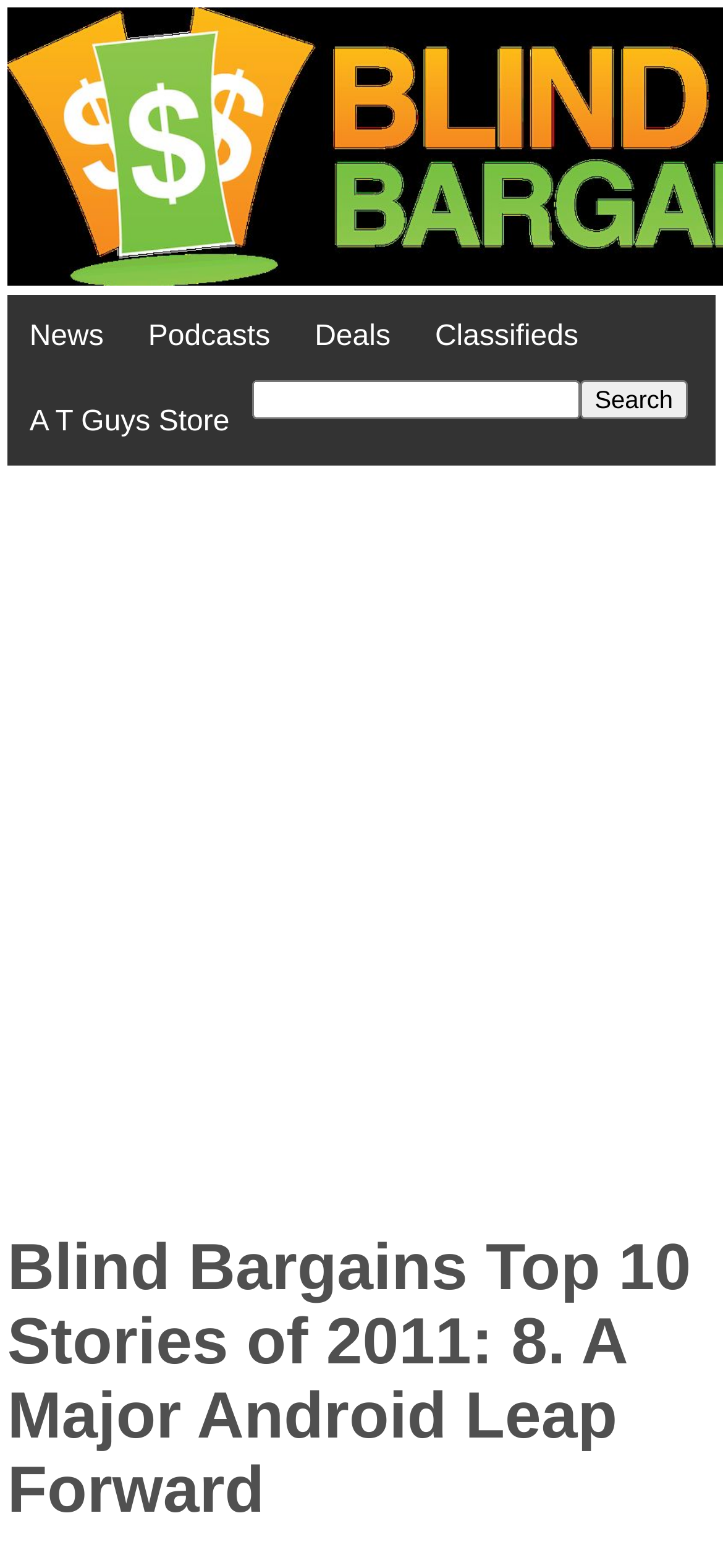Locate the bounding box coordinates of the clickable area to execute the instruction: "go to news page". Provide the coordinates as four float numbers between 0 and 1, represented as [left, top, right, bottom].

[0.01, 0.188, 0.174, 0.242]